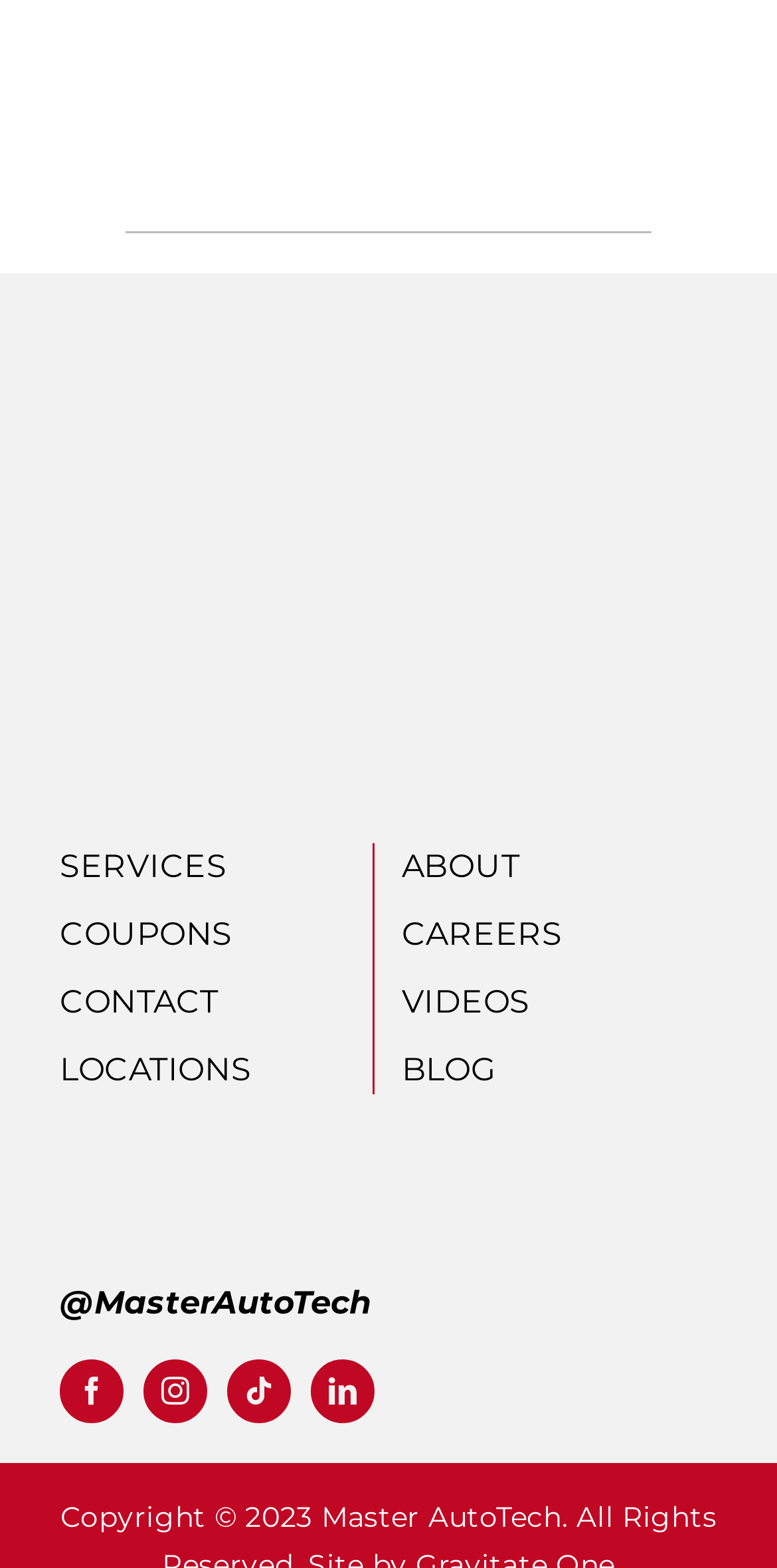Given the element description: "name="your-message" placeholder="Your Message*"", predict the bounding box coordinates of the UI element it refers to, using four float numbers between 0 and 1, i.e., [left, top, right, bottom].

None